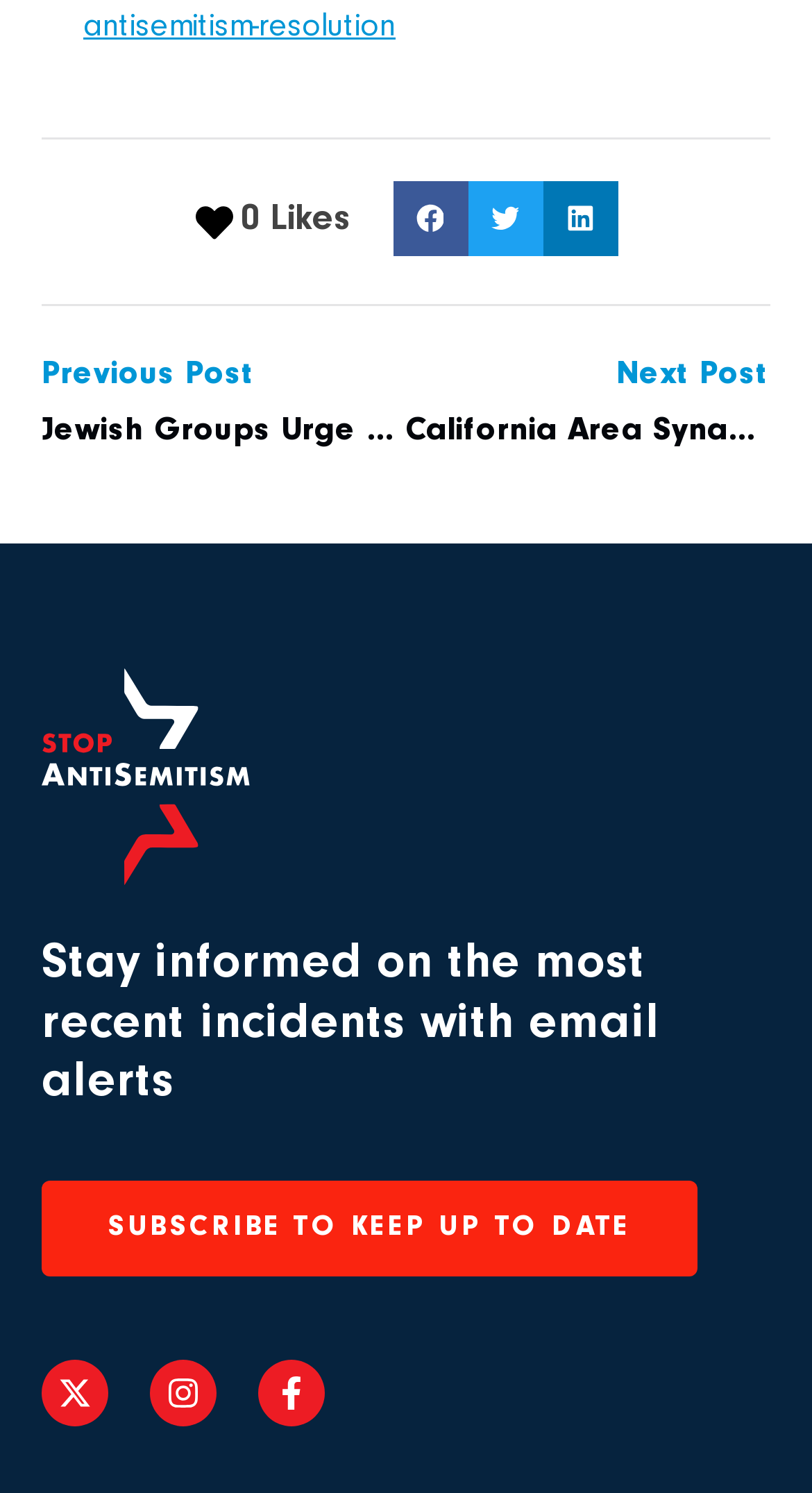What is the topic of the previous post?
Using the image, provide a detailed and thorough answer to the question.

The link 'Previous Post Jewish Groups Urge Extradition of Ahlam Tamimi; Jordan Unlikely to Turn Over Terrorist' suggests that the previous post is about Jewish groups urging the extradition of Ahlam Tamimi.